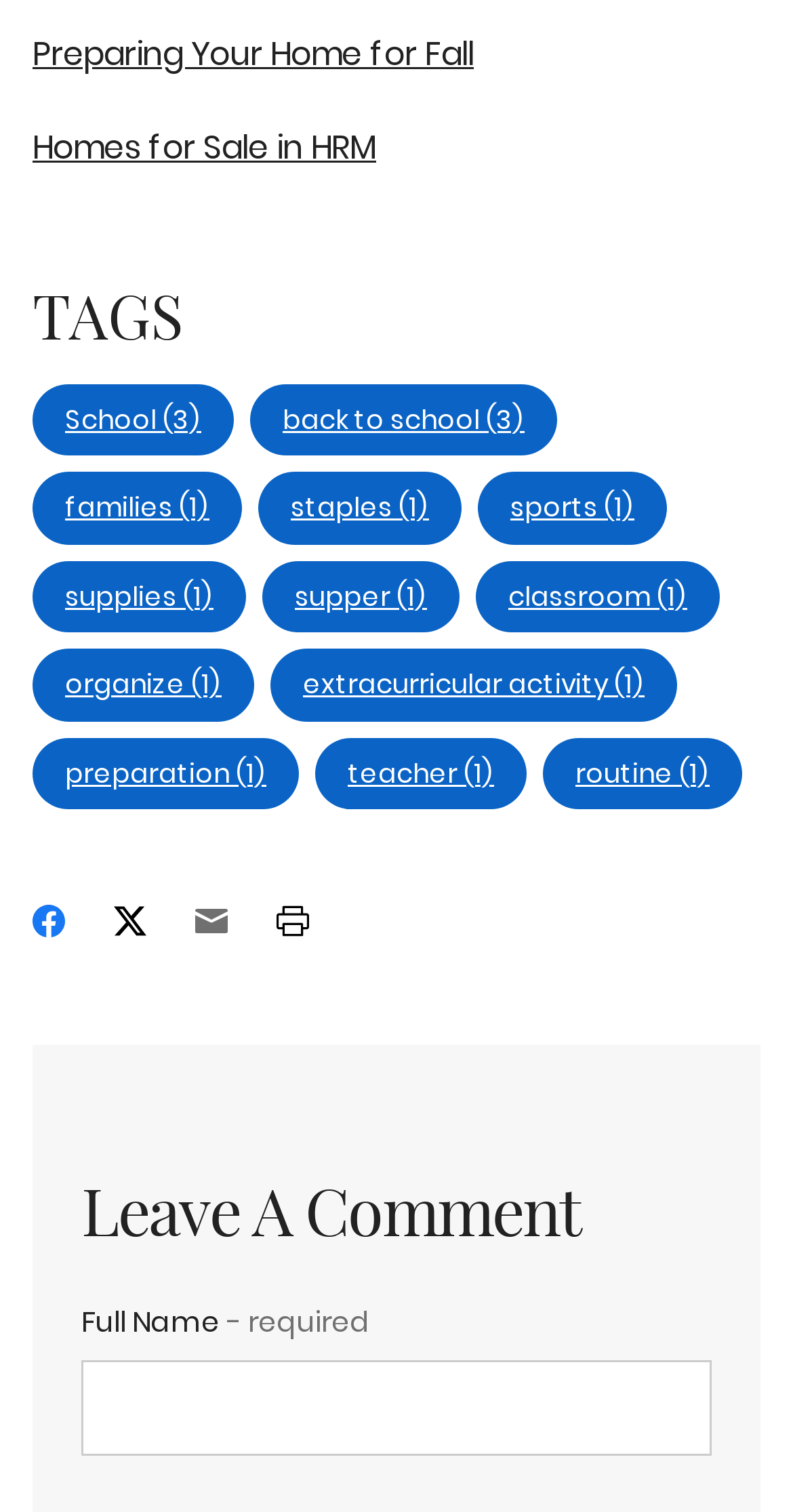How many tags are there?
Please analyze the image and answer the question with as much detail as possible.

I counted the number of link elements under the 'TAGS' heading, which are School, back to school, families, staples, sports, supplies, supper, classroom, organize, extracurricular activity, preparation, teacher, and routine.